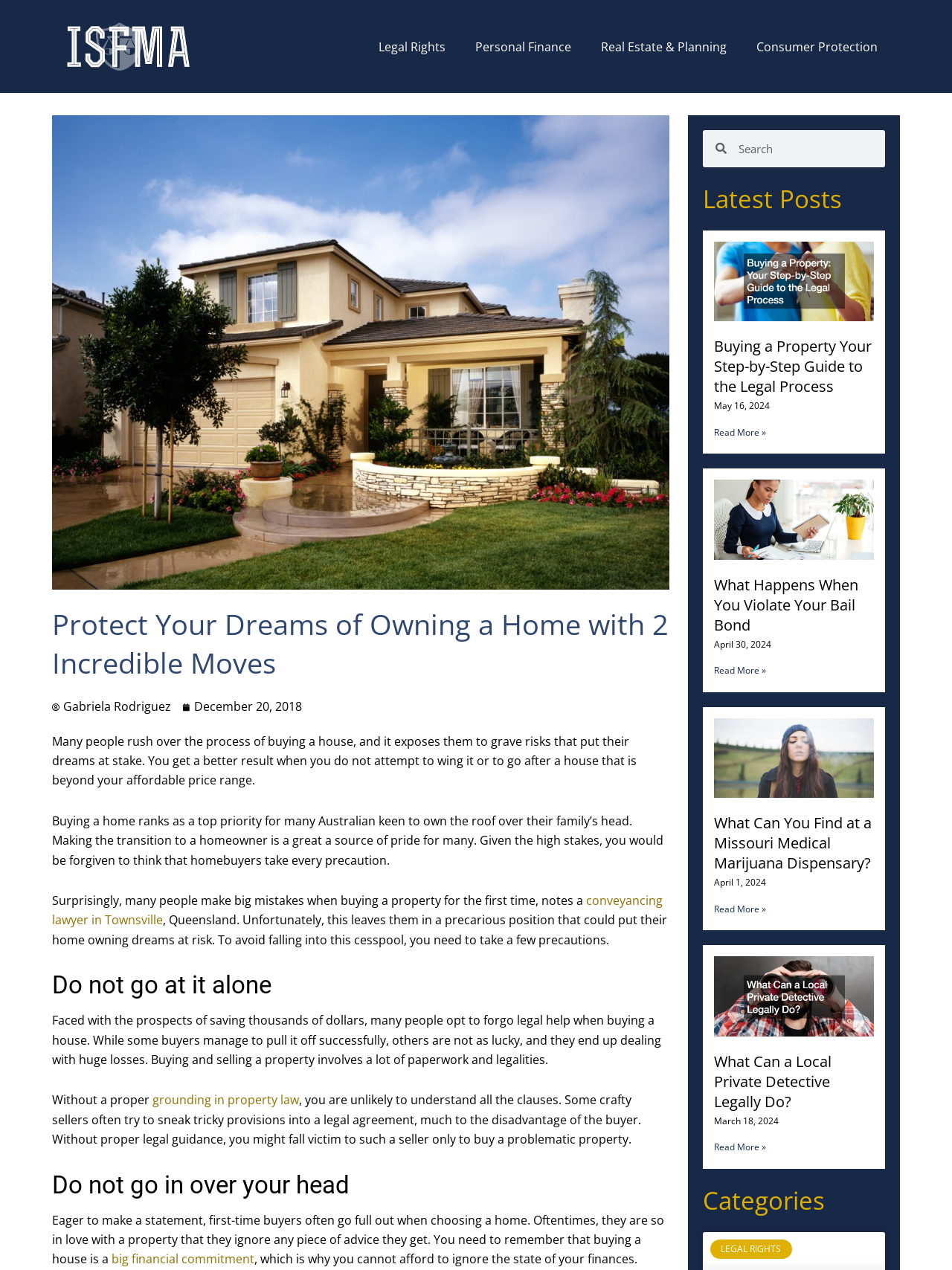Identify the bounding box coordinates for the region of the element that should be clicked to carry out the instruction: "Read more about 'Buying a Property Your Step-by-Step Guide to the Legal Process'". The bounding box coordinates should be four float numbers between 0 and 1, i.e., [left, top, right, bottom].

[0.75, 0.335, 0.805, 0.345]